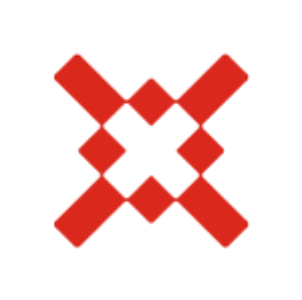Please respond to the question using a single word or phrase:
What is the design style of the logo?

Modern